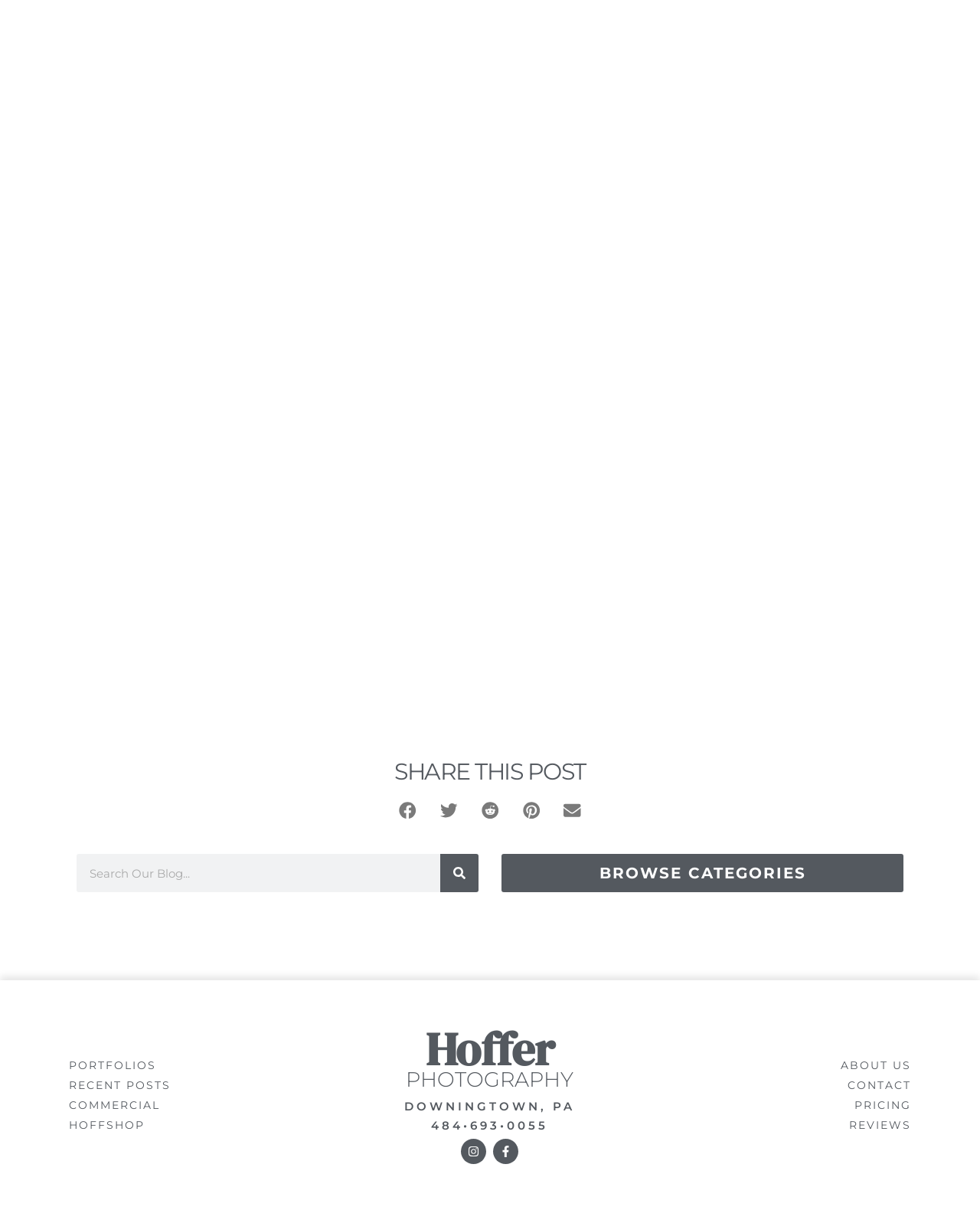How many social media links are there?
Based on the image, answer the question with a single word or brief phrase.

5